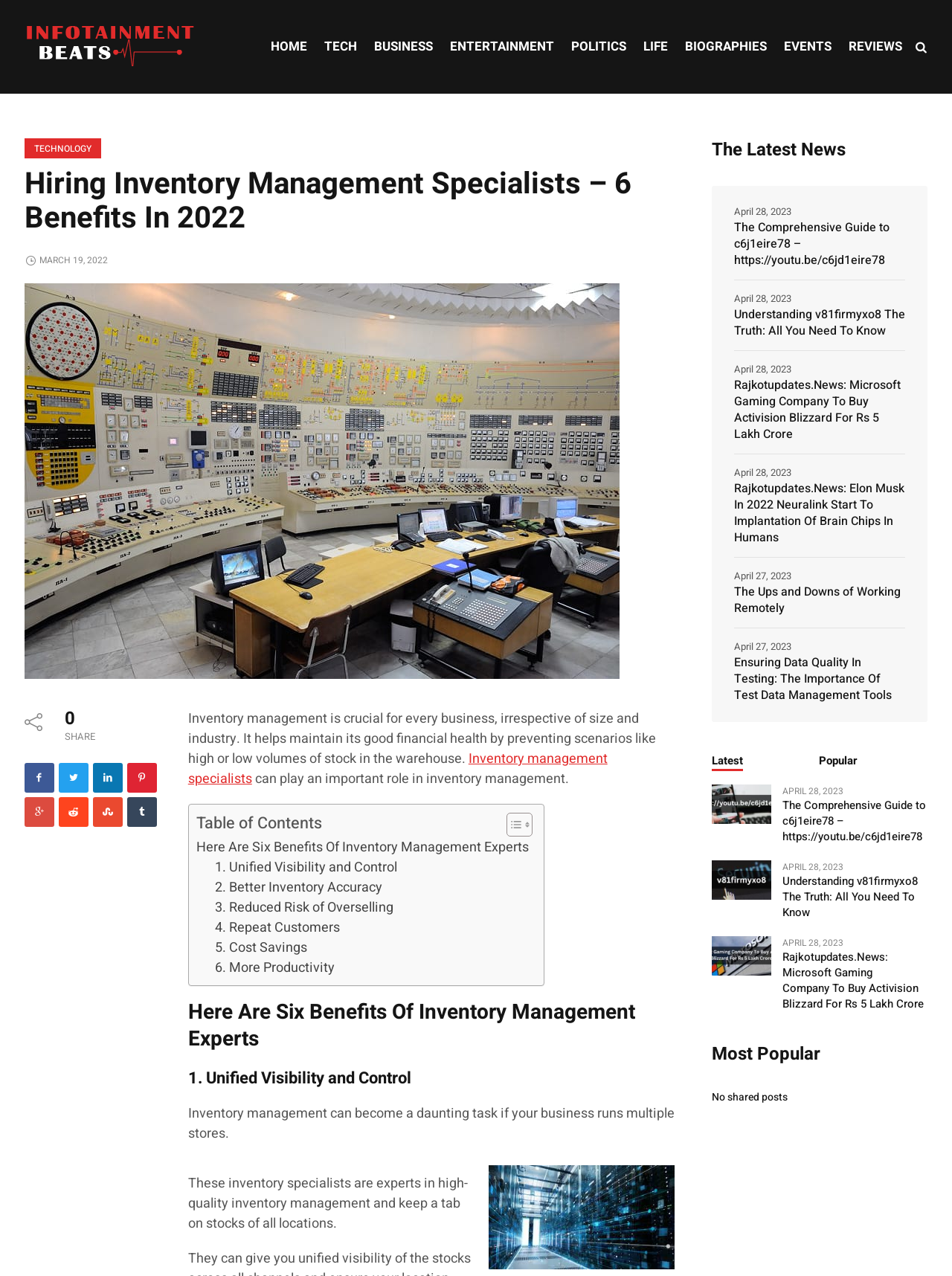Identify the bounding box coordinates of the area you need to click to perform the following instruction: "Click HOME".

[0.279, 0.028, 0.328, 0.045]